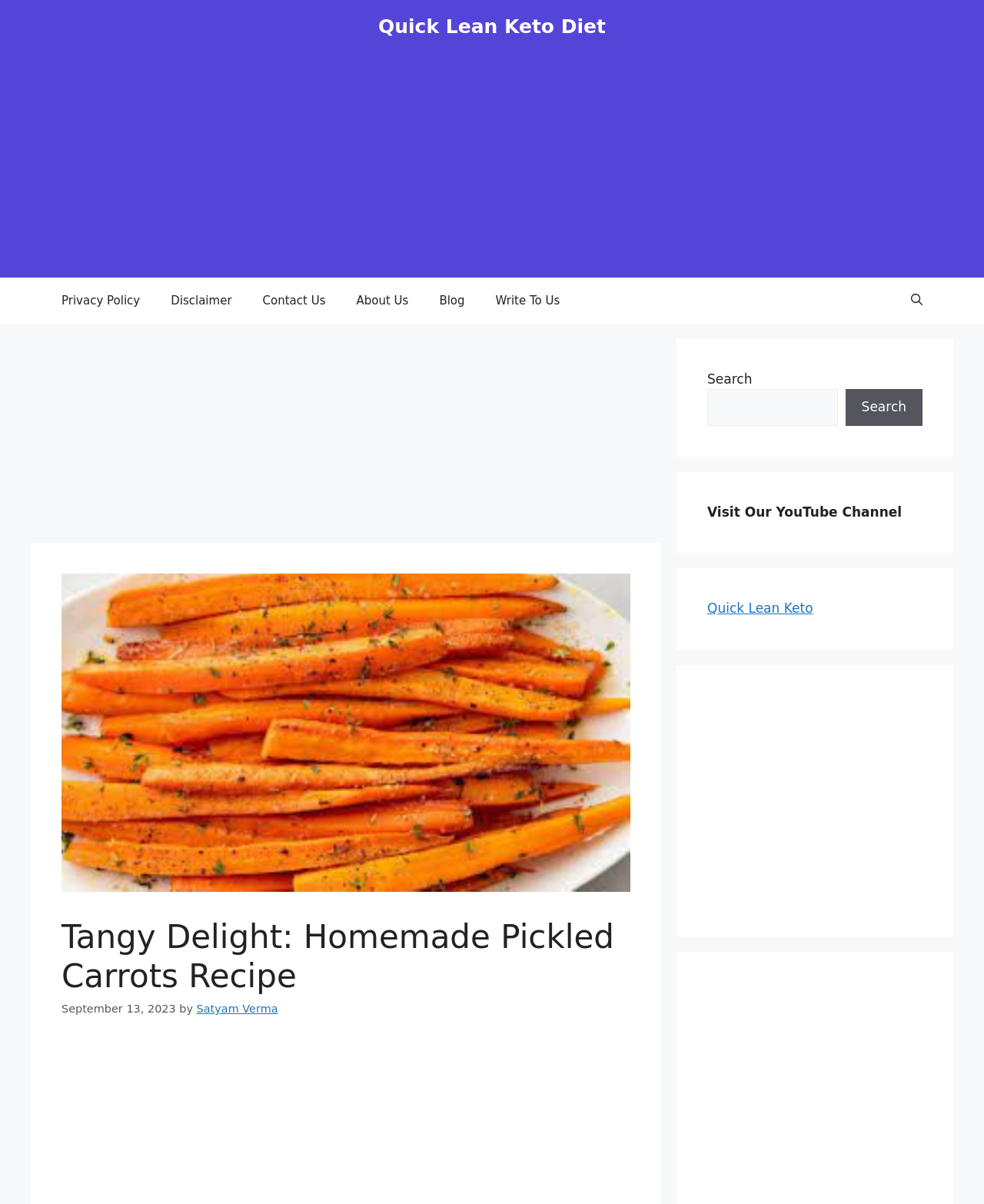Can you find and generate the webpage's heading?

Tangy Delight: Homemade Pickled Carrots Recipe